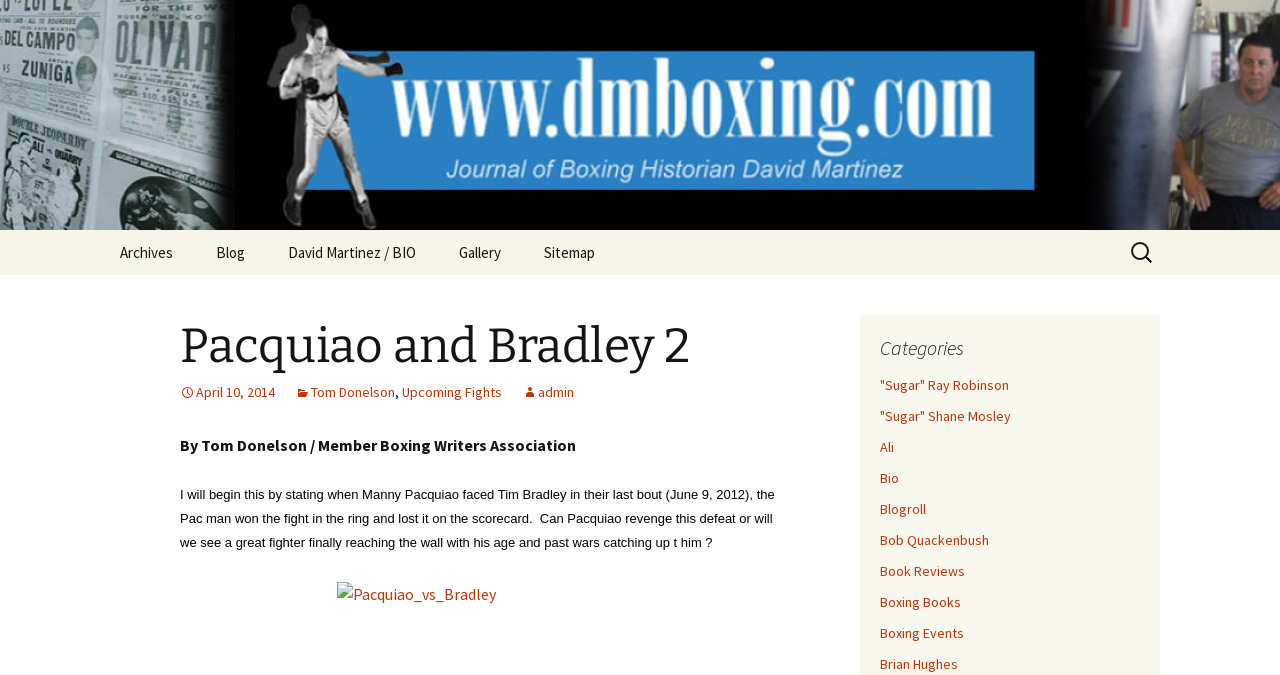What is the date of the article?
Answer the question with a single word or phrase derived from the image.

April 10, 2014